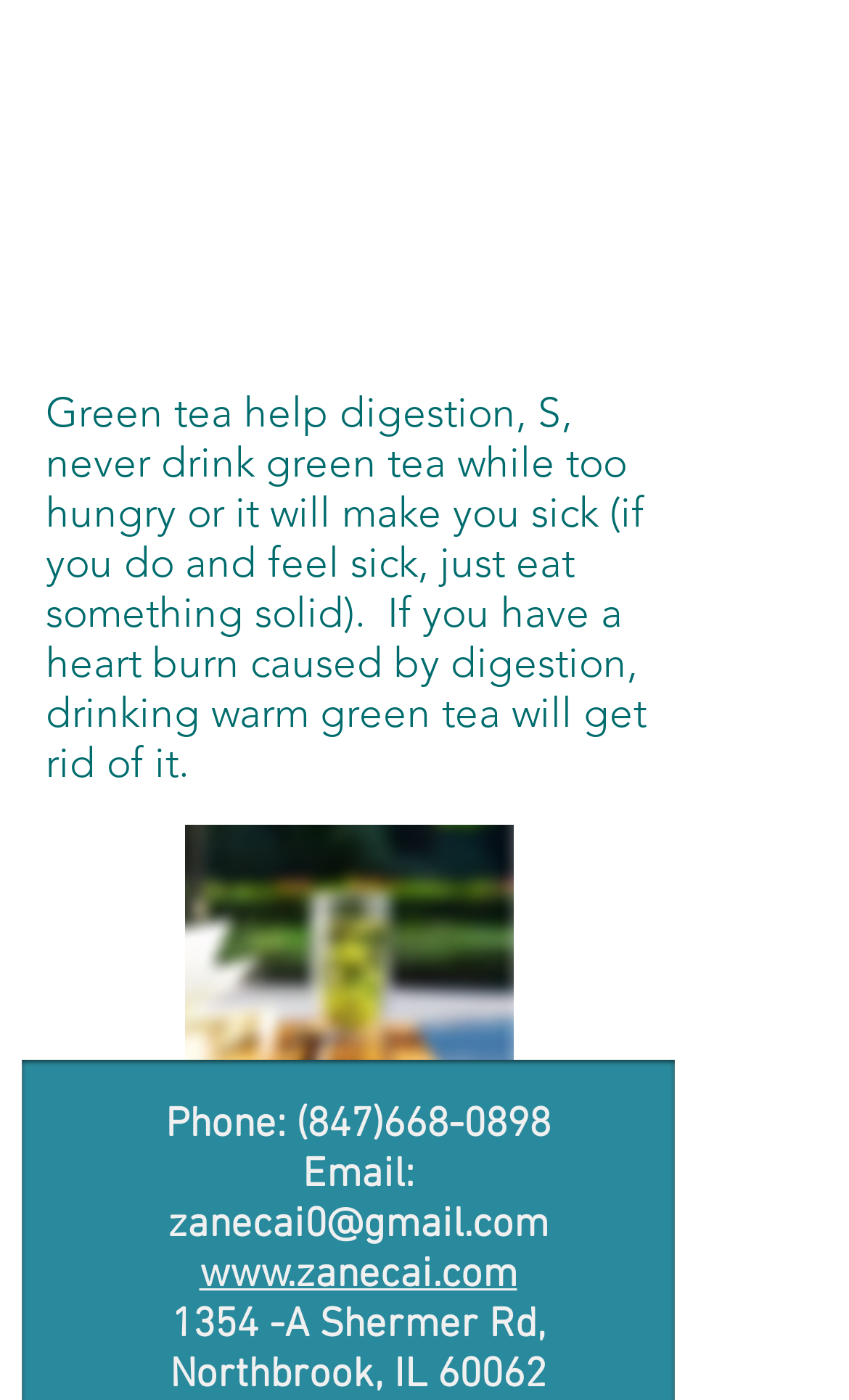Please respond in a single word or phrase: 
What is the purpose of drinking warm green tea?

Get rid of heart burn